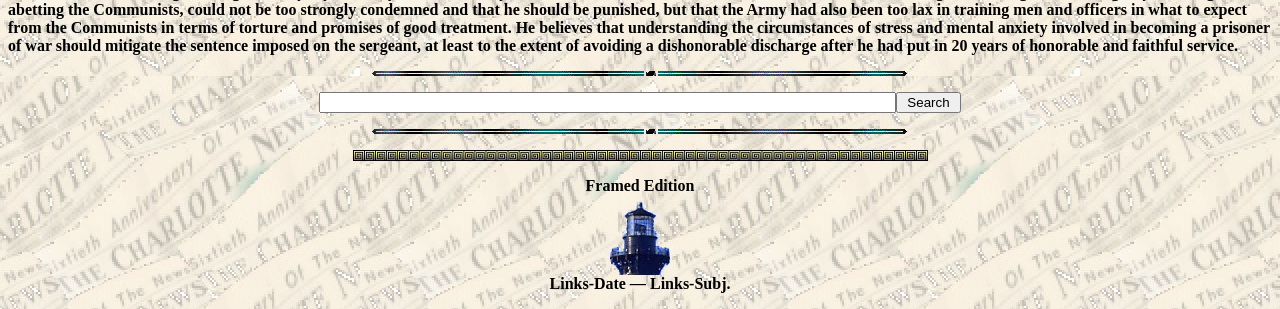Please provide the bounding box coordinate of the region that matches the element description: parent_node: Framed Edition. Coordinates should be in the format (top-left x, top-left y, bottom-right x, bottom-right y) and all values should be between 0 and 1.

[0.477, 0.845, 0.523, 0.9]